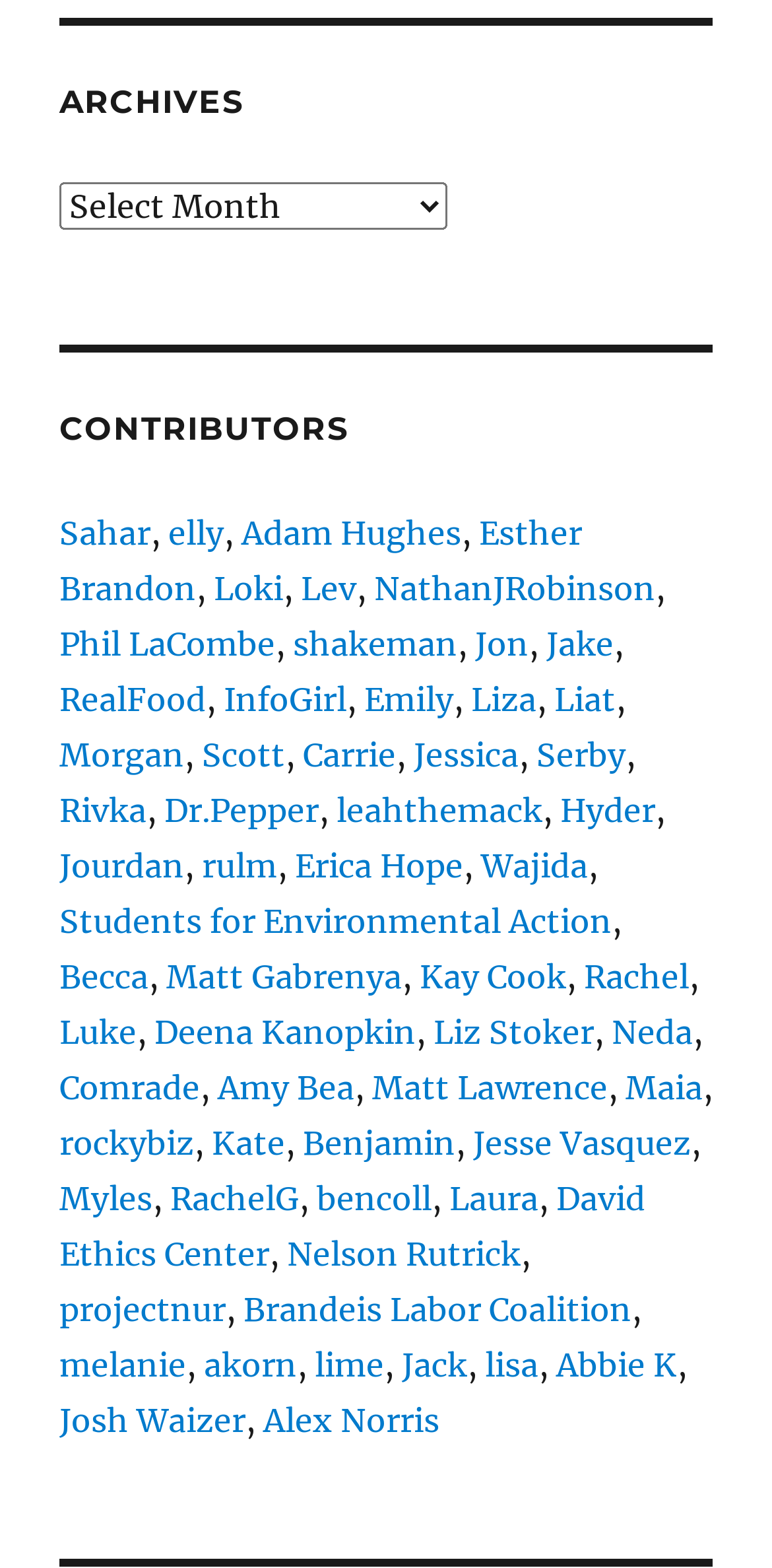Point out the bounding box coordinates of the section to click in order to follow this instruction: "Click on contributor Sahar".

[0.077, 0.327, 0.195, 0.352]